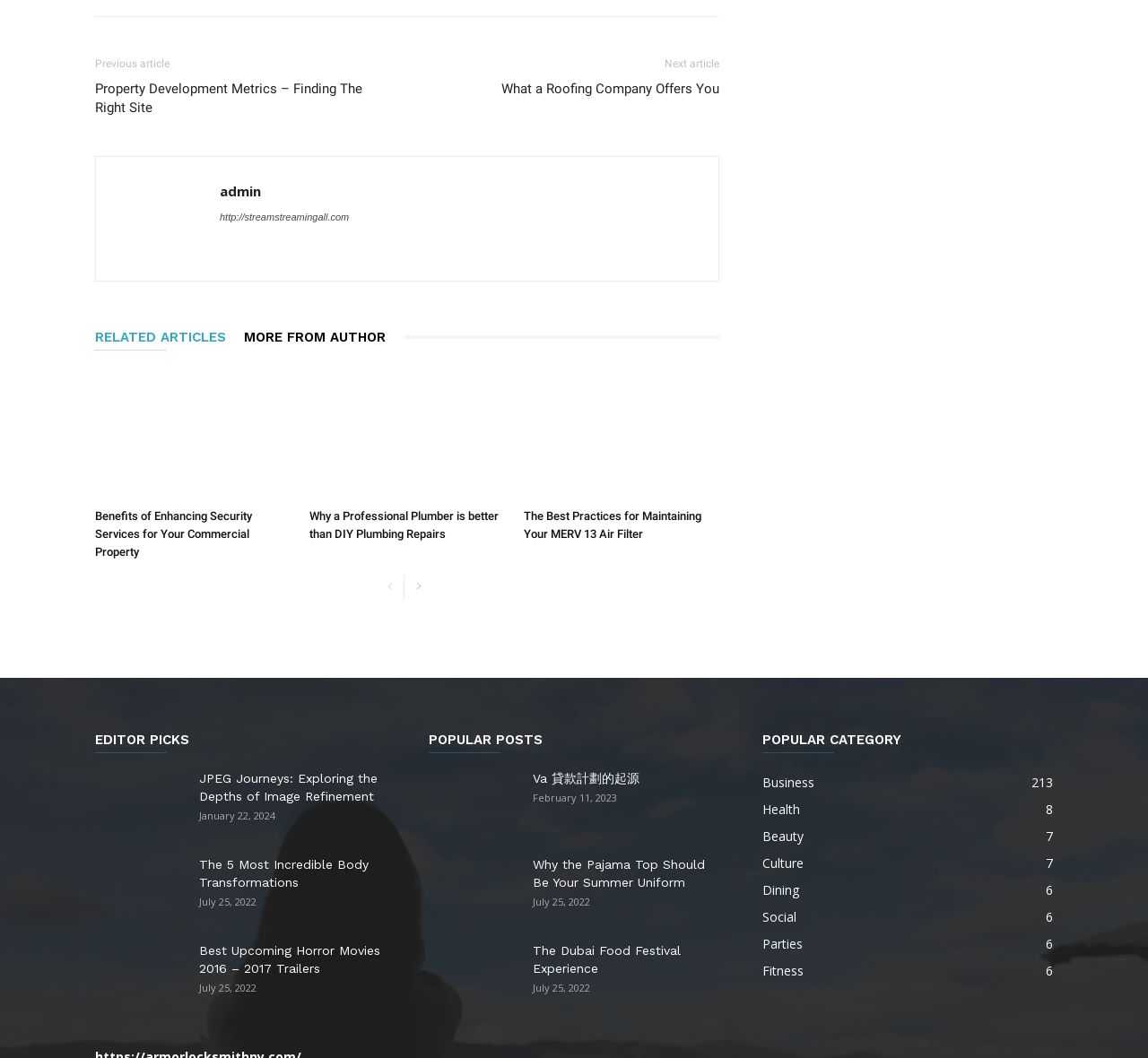Please specify the coordinates of the bounding box for the element that should be clicked to carry out this instruction: "Explore 'Business 213'". The coordinates must be four float numbers between 0 and 1, formatted as [left, top, right, bottom].

[0.664, 0.731, 0.709, 0.747]